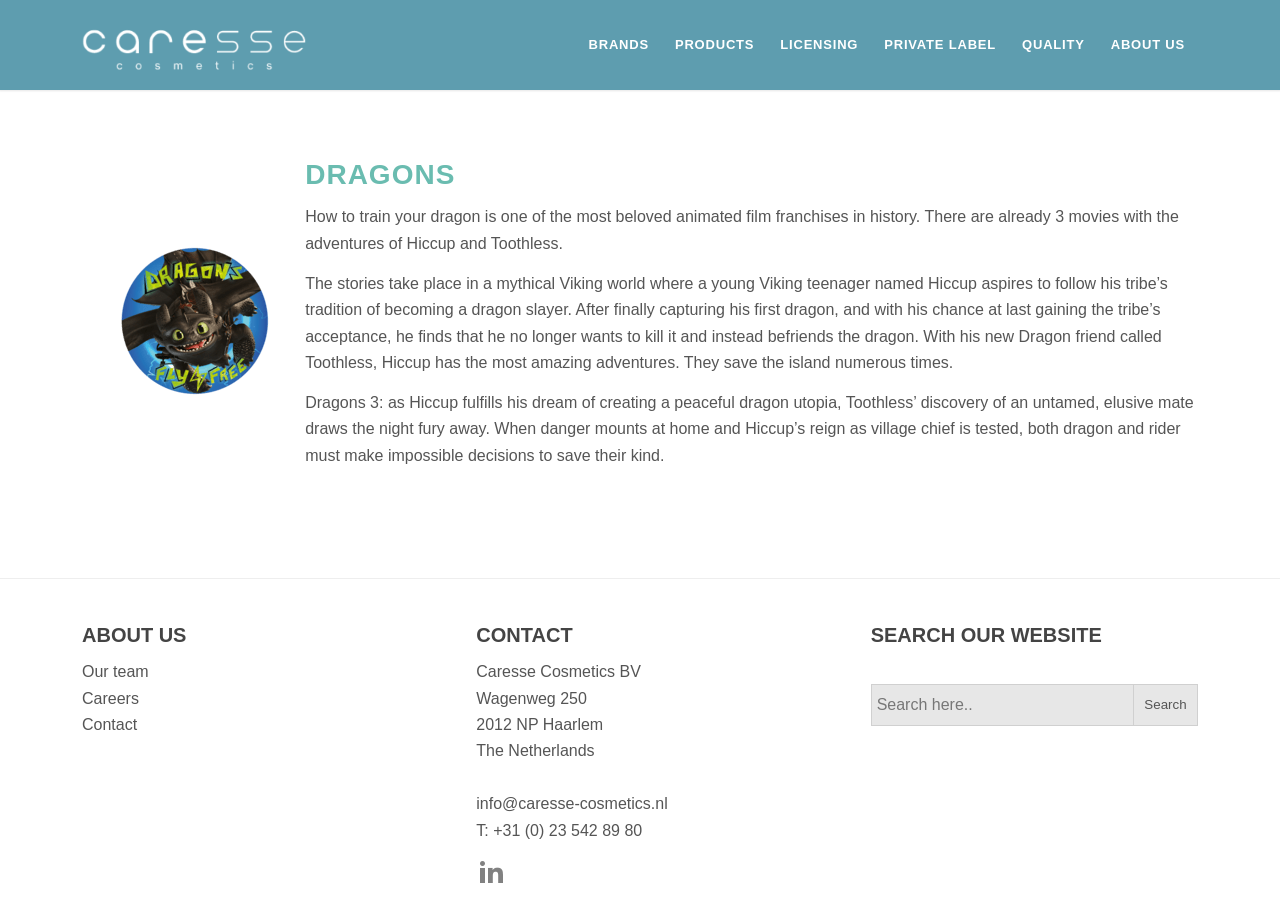What is the location of Caresse Cosmetics BV?
Look at the image and respond to the question as thoroughly as possible.

I obtained this answer by reading the contact information section on the webpage, which lists the address as 'Wagenweg 250, 2012 NP Haarlem, The Netherlands'.